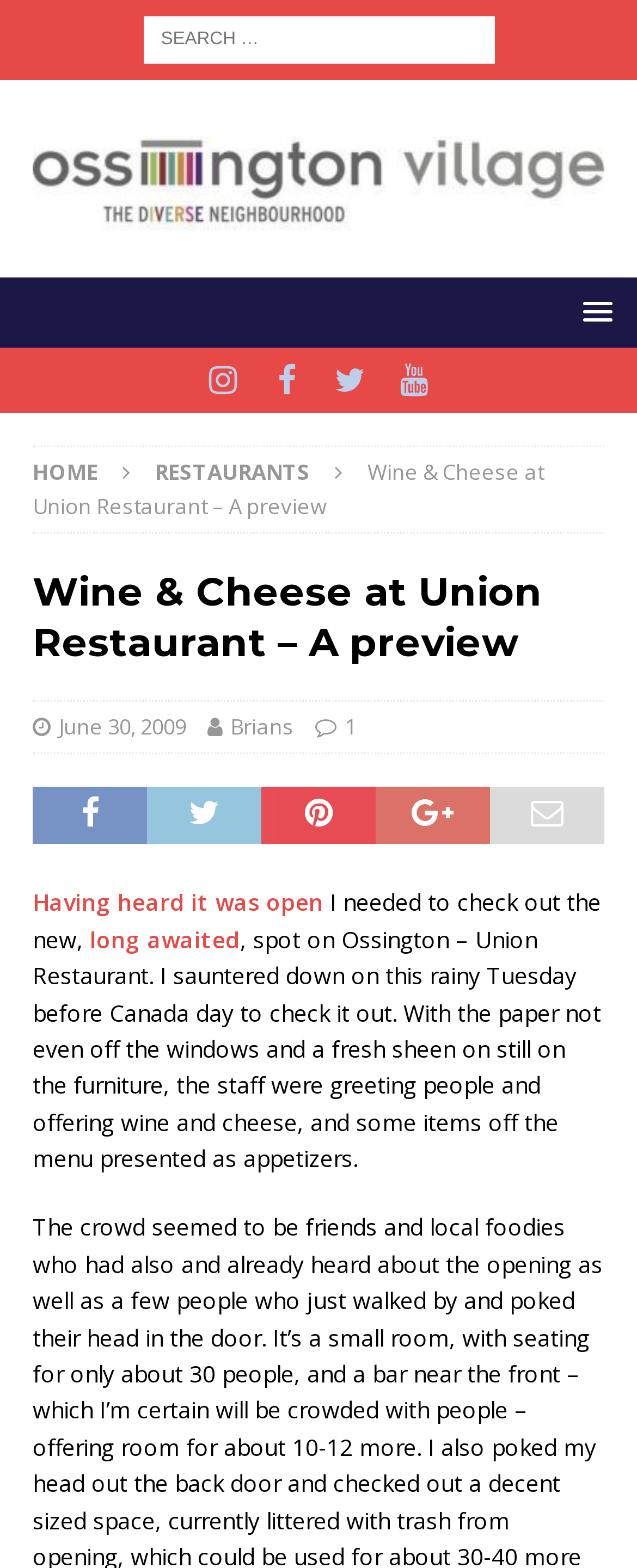Extract the main heading text from the webpage.

Wine & Cheese at Union Restaurant – A preview